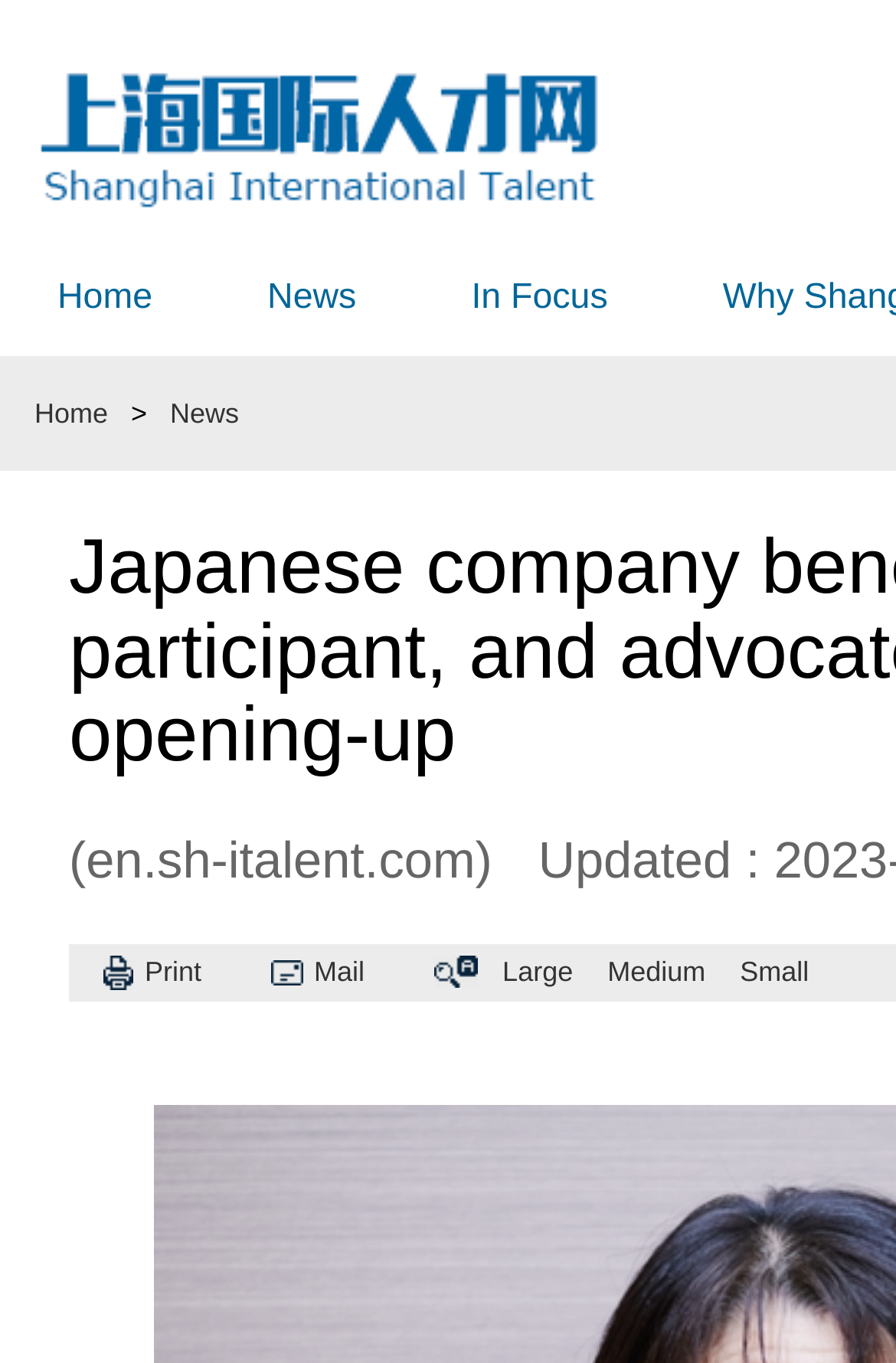Respond with a single word or phrase:
What is the first menu item?

Home